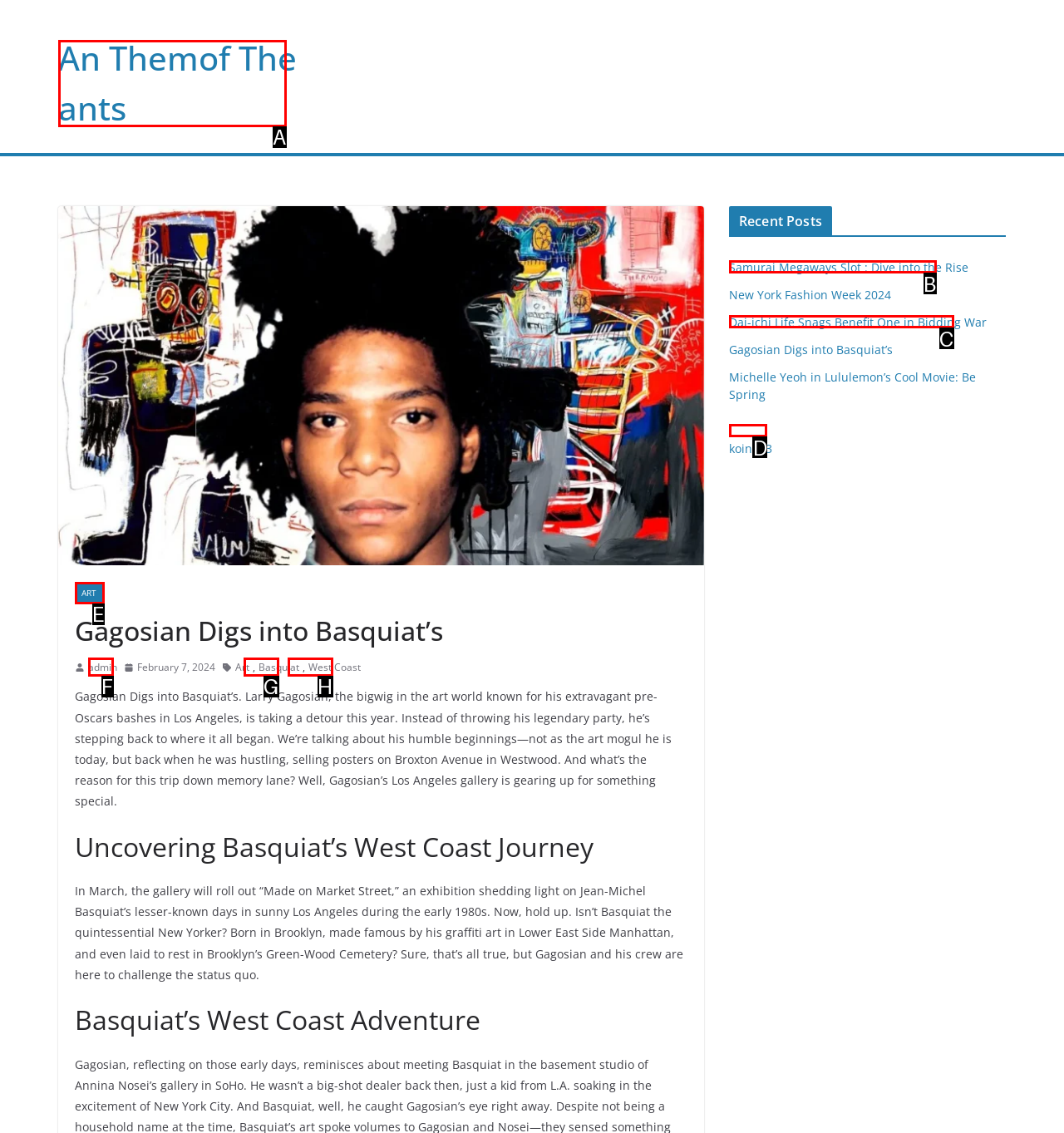With the provided description: Basquiat, select the most suitable HTML element. Respond with the letter of the selected option.

G